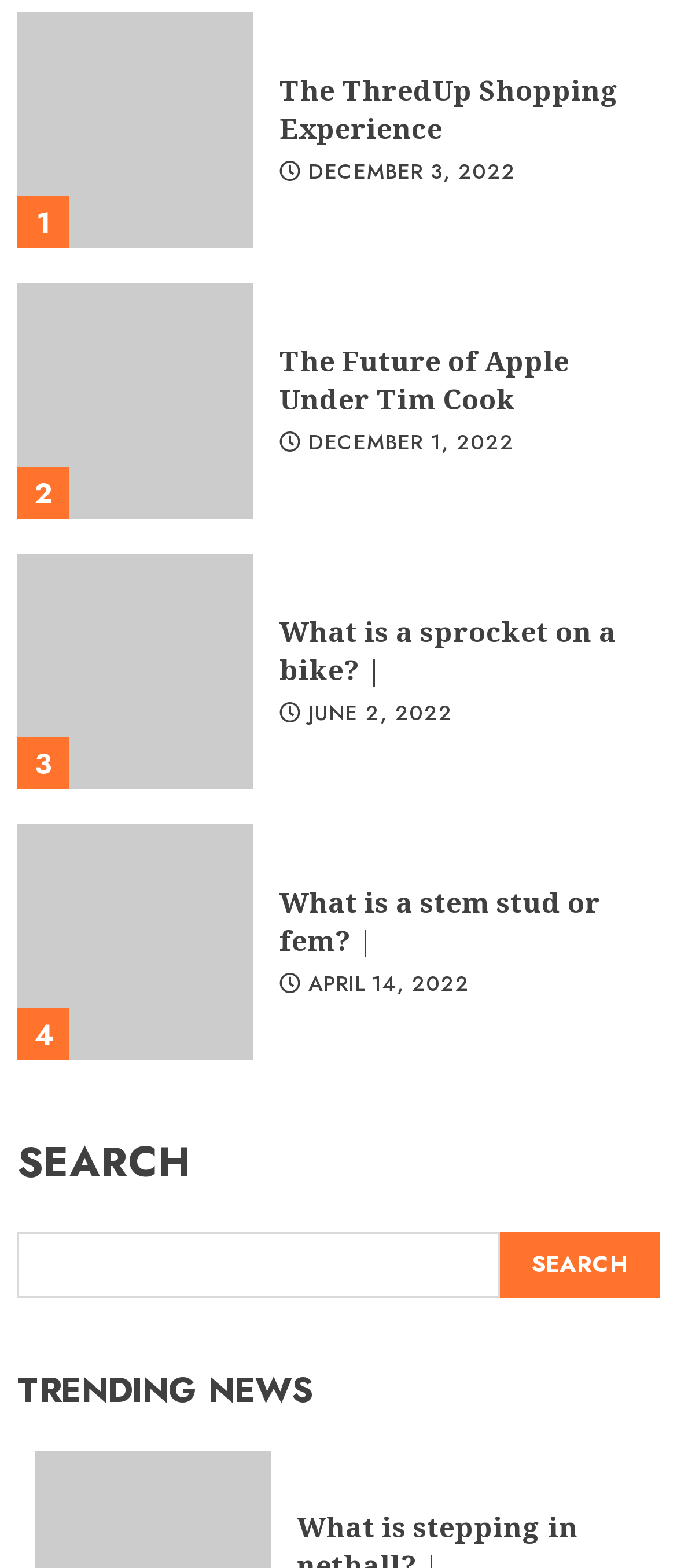Please locate the clickable area by providing the bounding box coordinates to follow this instruction: "Click on Insights".

None